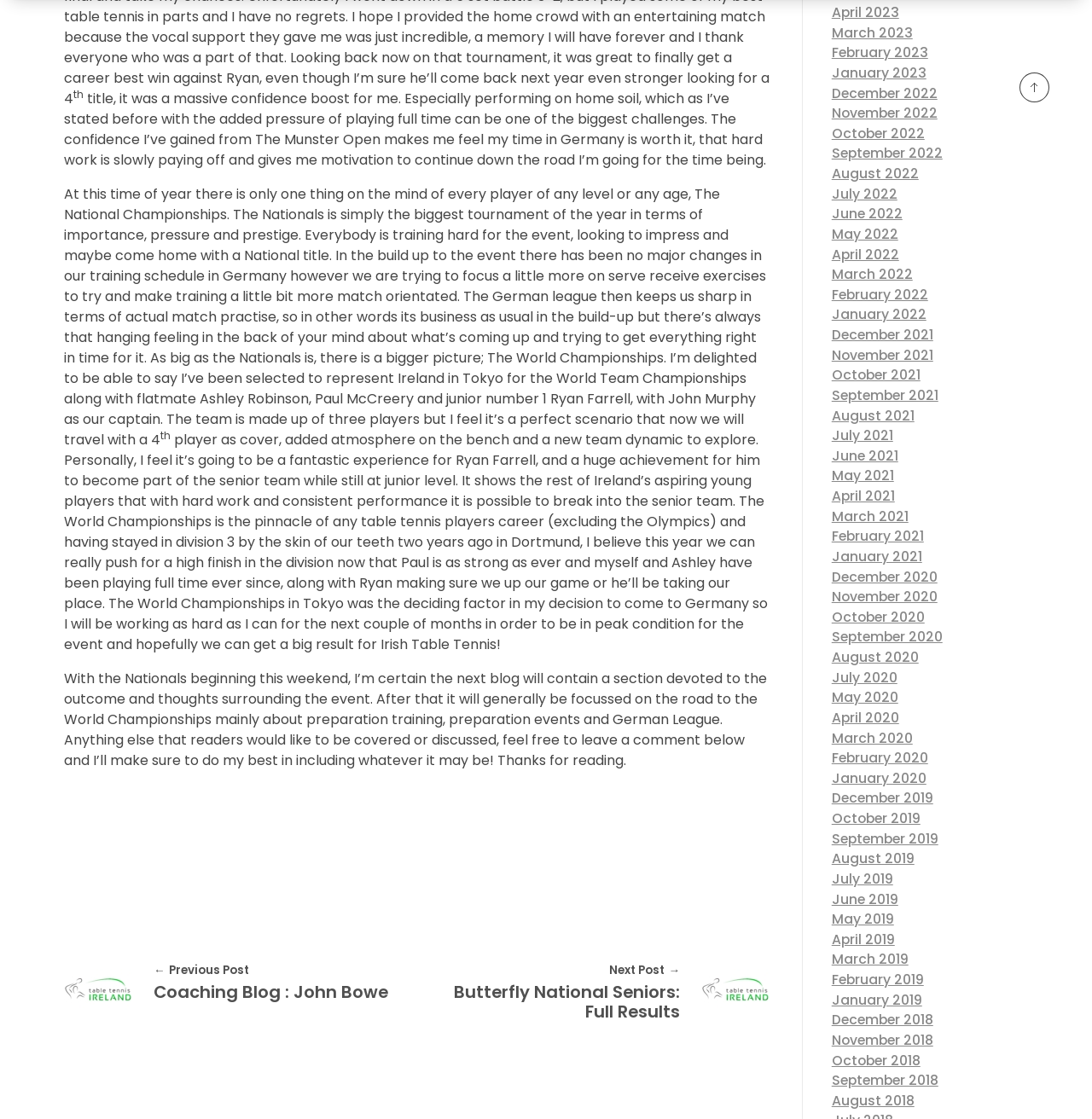Please identify the bounding box coordinates of the clickable region that I should interact with to perform the following instruction: "Click the 'Next Post' link". The coordinates should be expressed as four float numbers between 0 and 1, i.e., [left, top, right, bottom].

[0.396, 0.854, 0.705, 0.913]